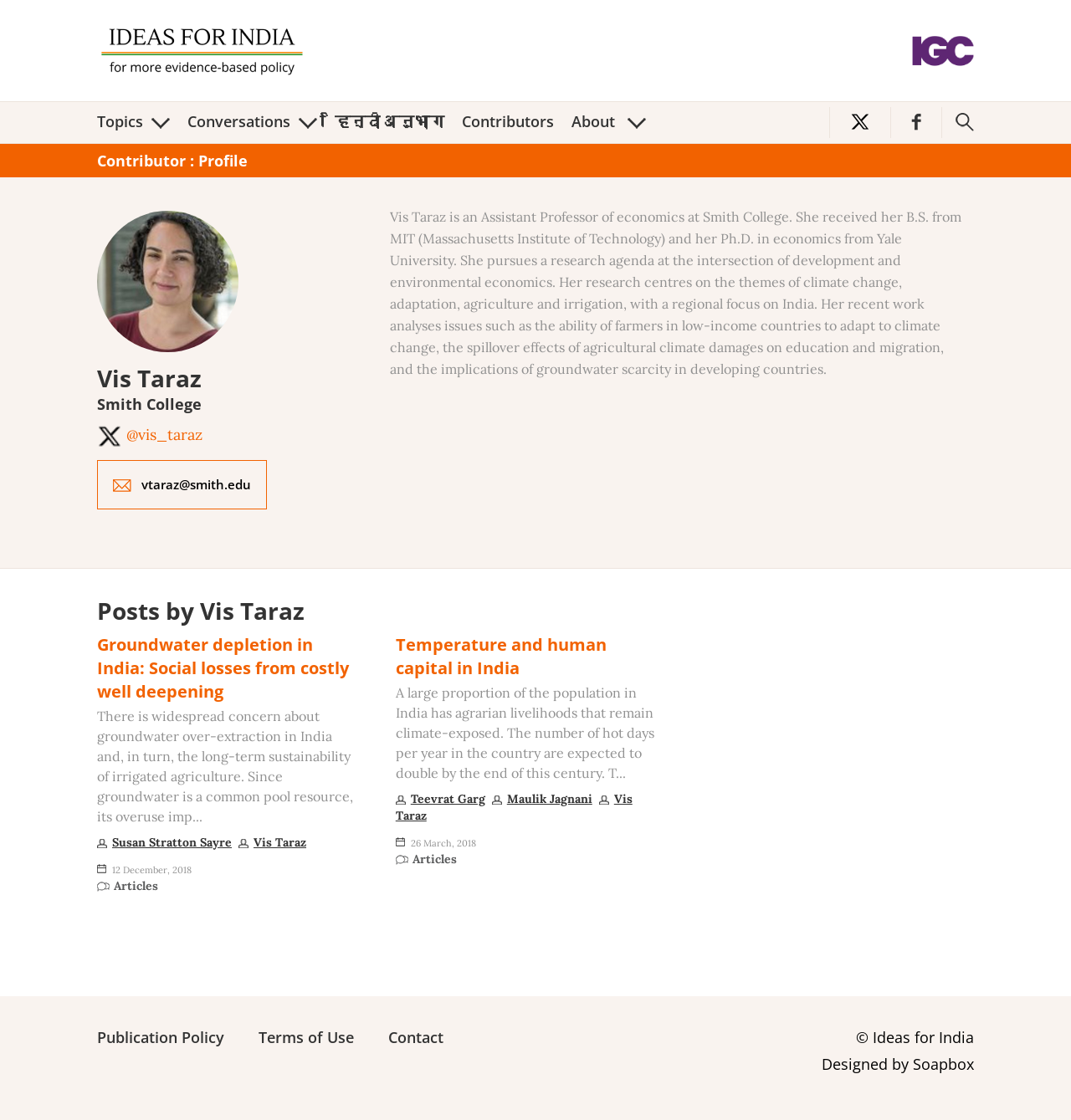Using the information from the screenshot, answer the following question thoroughly:
What is the name of the institution where Vis Taraz is an Assistant Professor?

I found the answer by reading the StaticText that describes Vis Taraz's profile, which mentions that she is an Assistant Professor of economics at Smith College.